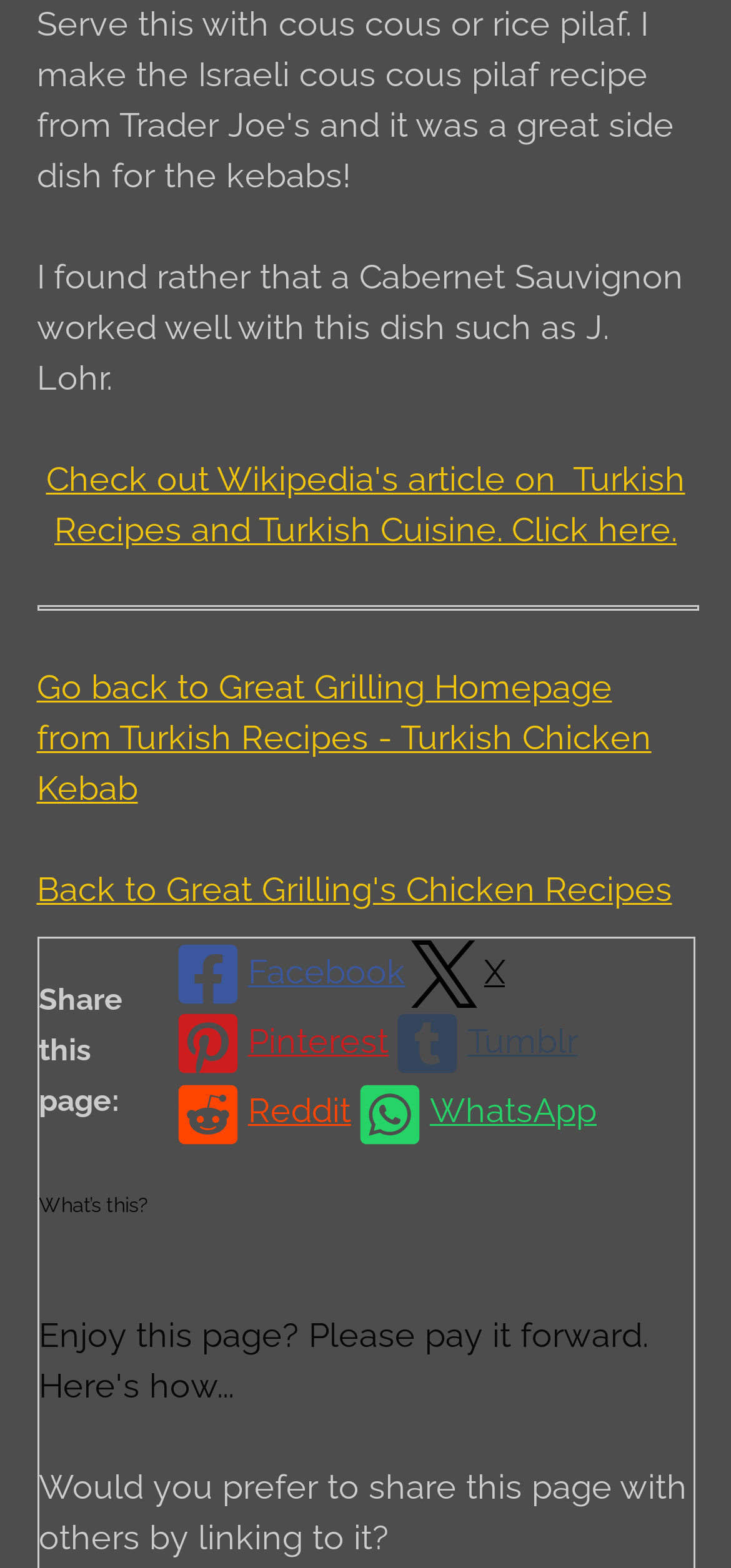Locate the bounding box coordinates of the clickable part needed for the task: "go to start".

None